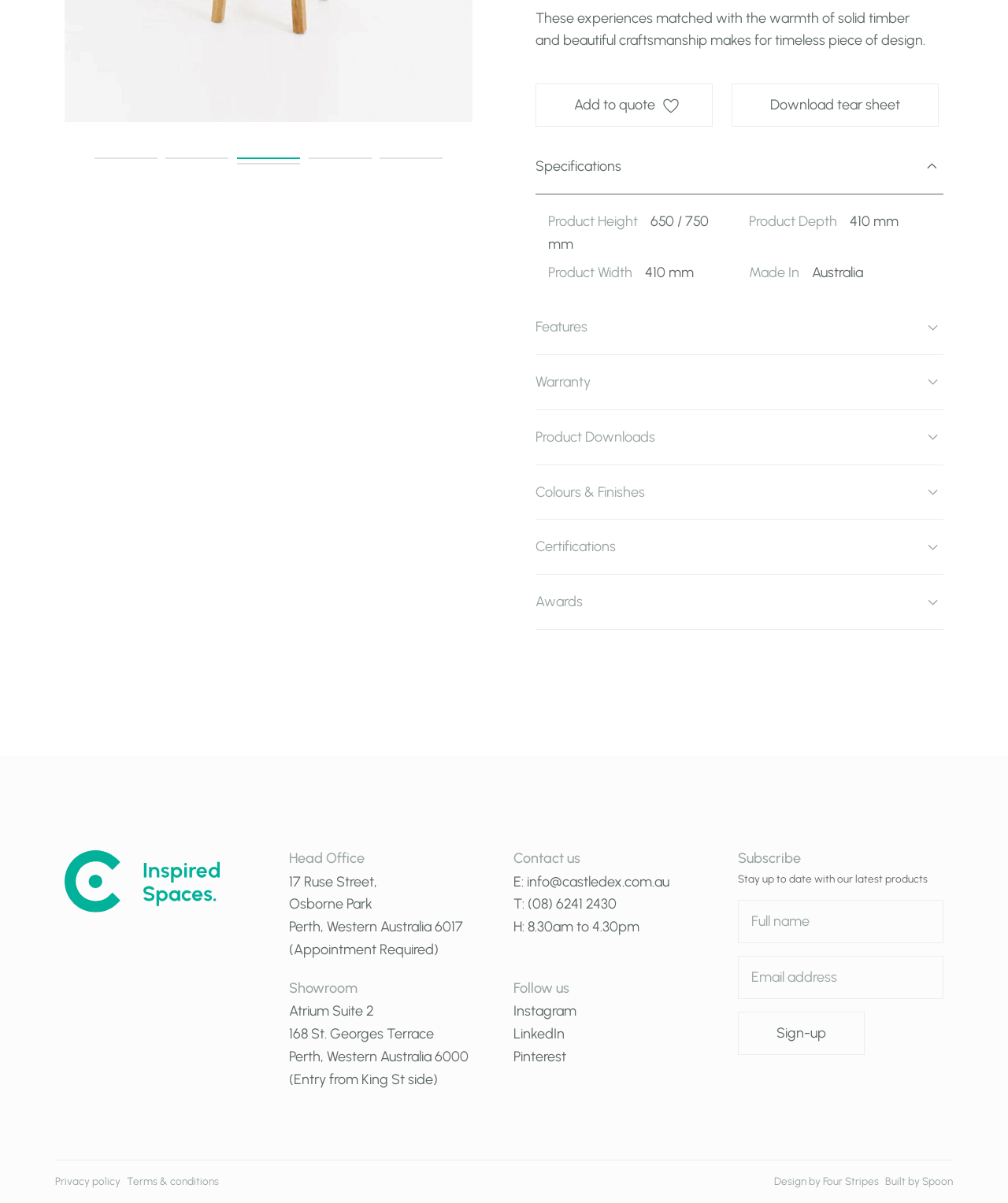Provide the bounding box coordinates for the UI element that is described as: "November 27, 2017October 14, 2020".

None